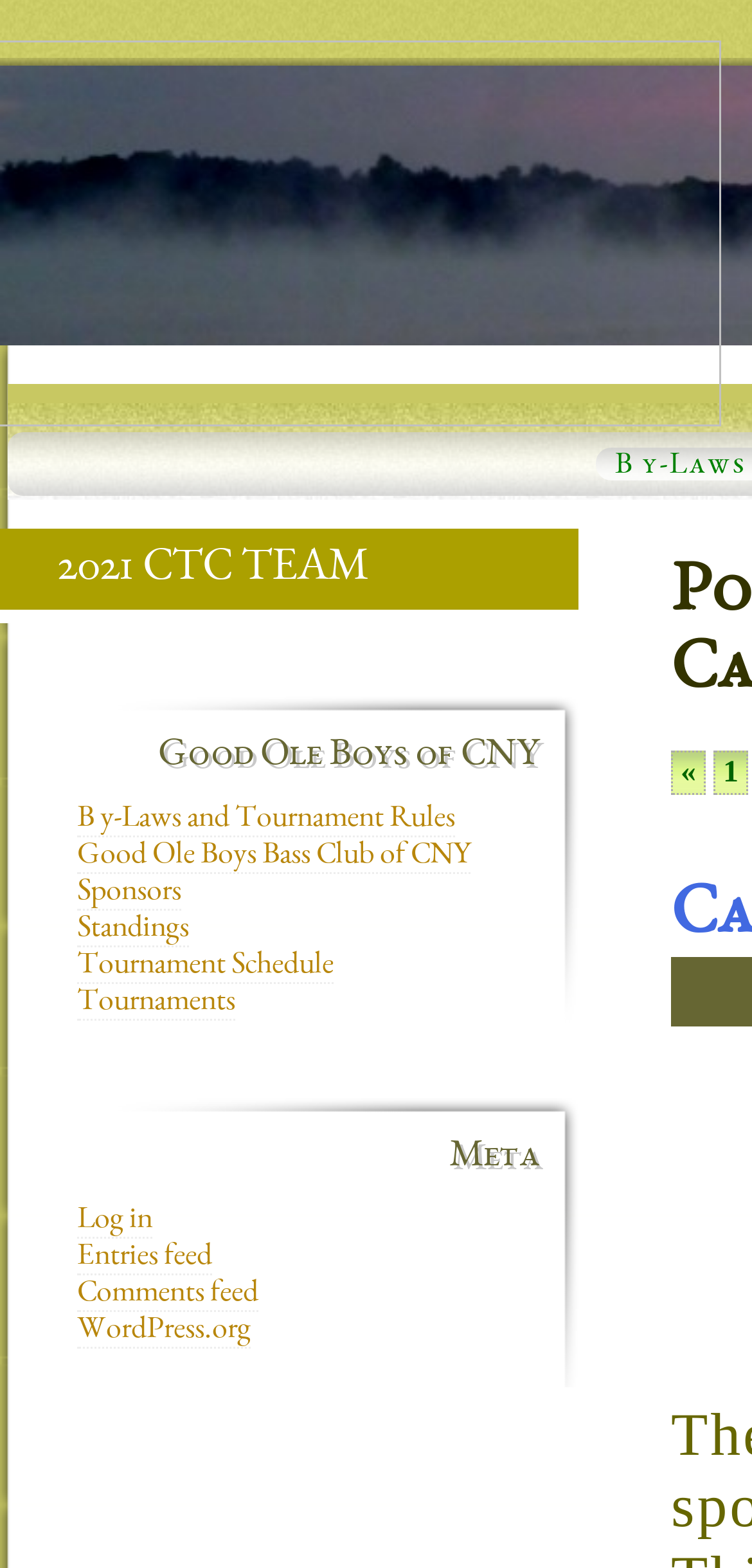Describe the entire webpage, focusing on both content and design.

The webpage is about the Central NY Bass Fishing club, specifically the Tournaments Archive page. At the top right corner, there are pagination links, including a "«" symbol and the number "1". Below these links, there is a large section that spans about two-thirds of the page width, containing various links and headings. 

On the left side of this section, there is a heading that reads "Good Ole Boys of CNY". Below this heading, there are several links, including "By-Laws and Tournament Rules", "Good Ole Boys Bass Club of CNY", "Sponsors", "Standings", "Tournament Schedule", and "Tournaments". These links are aligned vertically and are positioned near the top of the section.

Further down in the same section, there is another heading that reads "Meta". Below this heading, there are more links, including "Log in", "Entries feed", "Comments feed", and "WordPress.org". These links are also aligned vertically and are positioned near the bottom of the section.

There is no prominent image on the page, but the layout is organized with clear headings and concise text, making it easy to navigate.